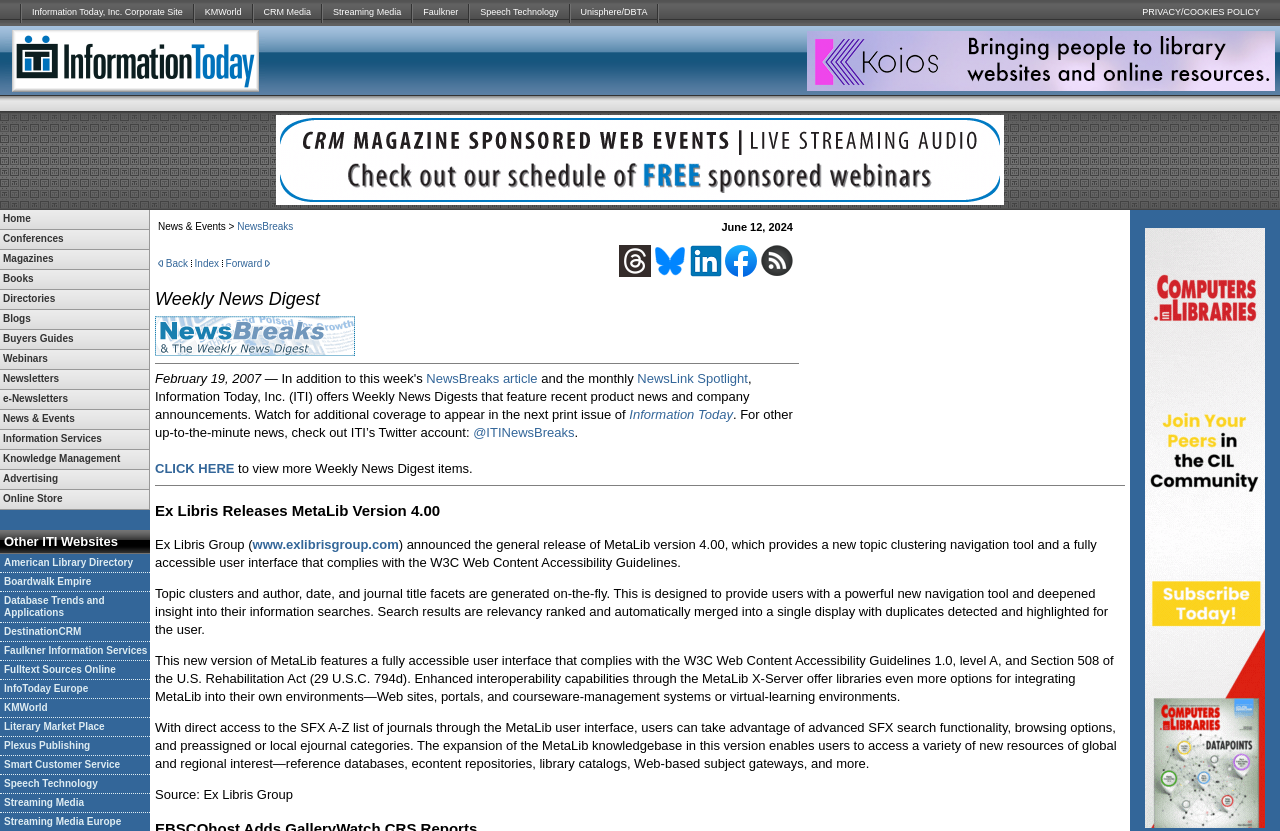Write an elaborate caption that captures the essence of the webpage.

The webpage is divided into several sections. At the top, there is a row of links to various corporate sites, including Information Today, Inc., KMWorld, CRM Media, Streaming Media, Faulkner, Speech Technology, and Unisphere/DBTA. Each link is separated by a small image. To the right of these links, there is a "PRIVACY/COOKIES POLICY" link.

Below this top section, there are three advertisements. The first advertisement is a link with an image, and the second and third advertisements are iframes with unknown content.

Underneath the advertisements, there is a long list of links to various topics, including Home, Conferences, Magazines, Books, Directories, Blogs, Buyers Guides, Webinars, Newsletters, e-Newsletters, News & Events, Information Services, Knowledge Management, Advertising, and Online Store. These links are arranged in a single row and are evenly spaced.

The main content of the webpage appears to be an announcement about Ex Libris releasing MetaLib Version 4.00, but the details of this announcement are not provided in the accessibility tree.